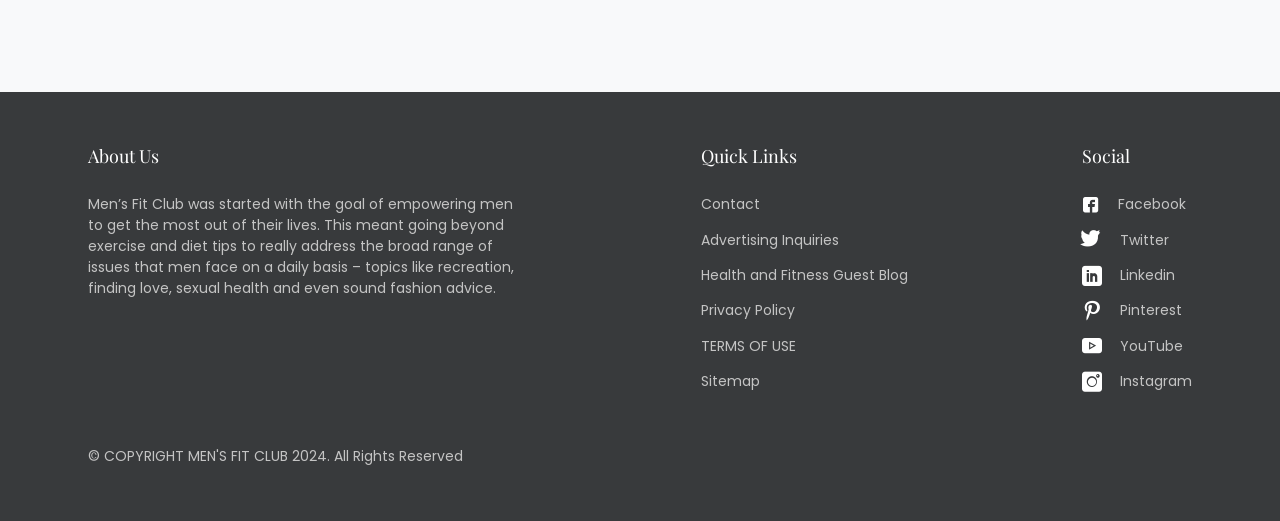Using floating point numbers between 0 and 1, provide the bounding box coordinates in the format (top-left x, top-left y, bottom-right x, bottom-right y). Locate the UI element described here: TERMS OF USE

[0.548, 0.644, 0.709, 0.685]